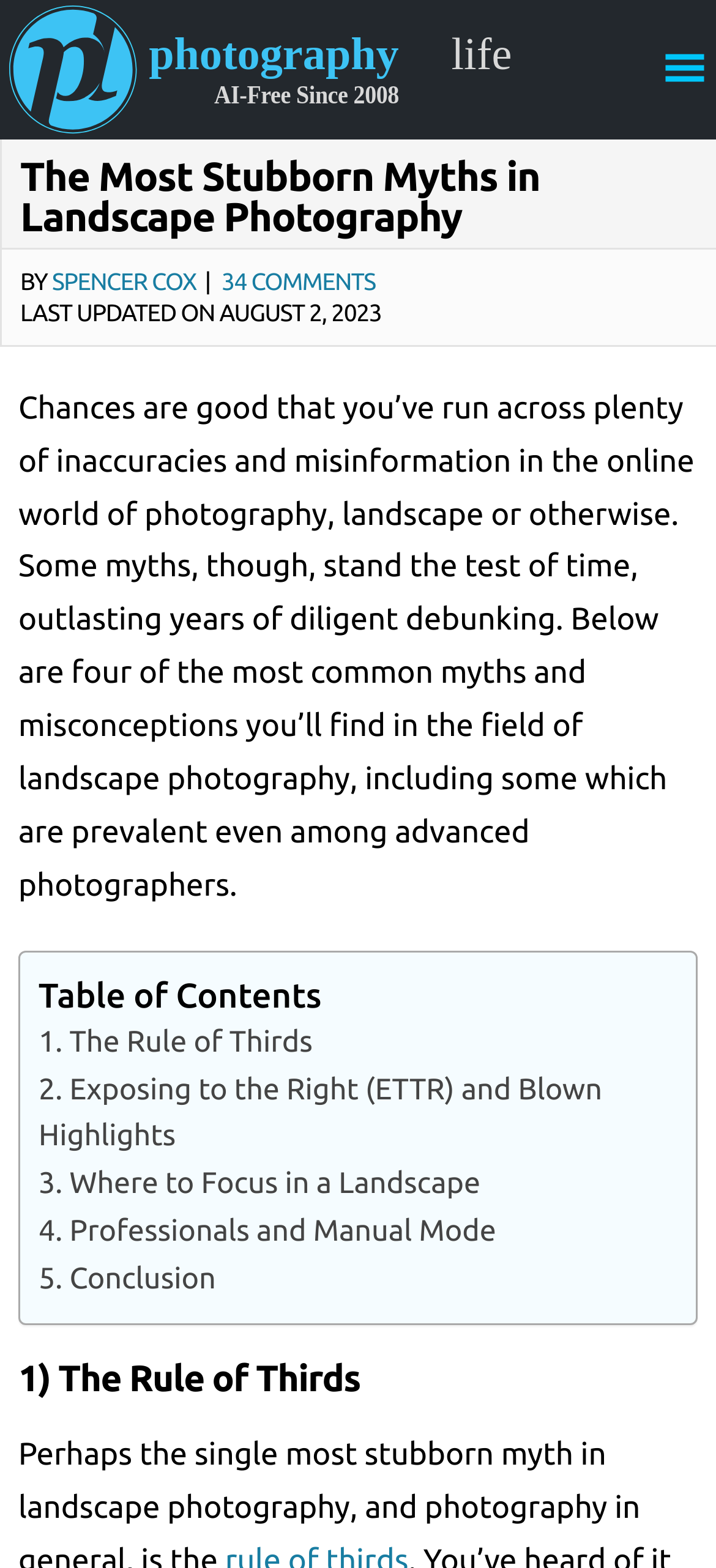Describe all the significant parts and information present on the webpage.

The webpage is about debunking common myths in landscape photography. At the top left, there is a link to "PHOTOGRAPHY LIFE". On the top right, there is a button labeled "Menu". Below the button, there is a header section that spans the entire width of the page. The header section contains the title "The Most Stubborn Myths in Landscape Photography", followed by the author's name "SPENCER COX" and the number of comments "34 COMMENTS". The date "AUGUST 2, 2023" is also displayed in this section.

Below the header section, there is a block of text that introduces the topic of the webpage, explaining that some myths in photography persist despite being debunked. This text is followed by a table of contents, which is divided into five sections: "The Rule of Thirds", "Exposing to the Right (ETTR) and Blown Highlights", "Where to Focus in a Landscape", "Professionals and Manual Mode", and "Conclusion". Each section is represented by a link.

The first section, "1) The Rule of Thirds", is a heading that spans the entire width of the page, located below the table of contents.